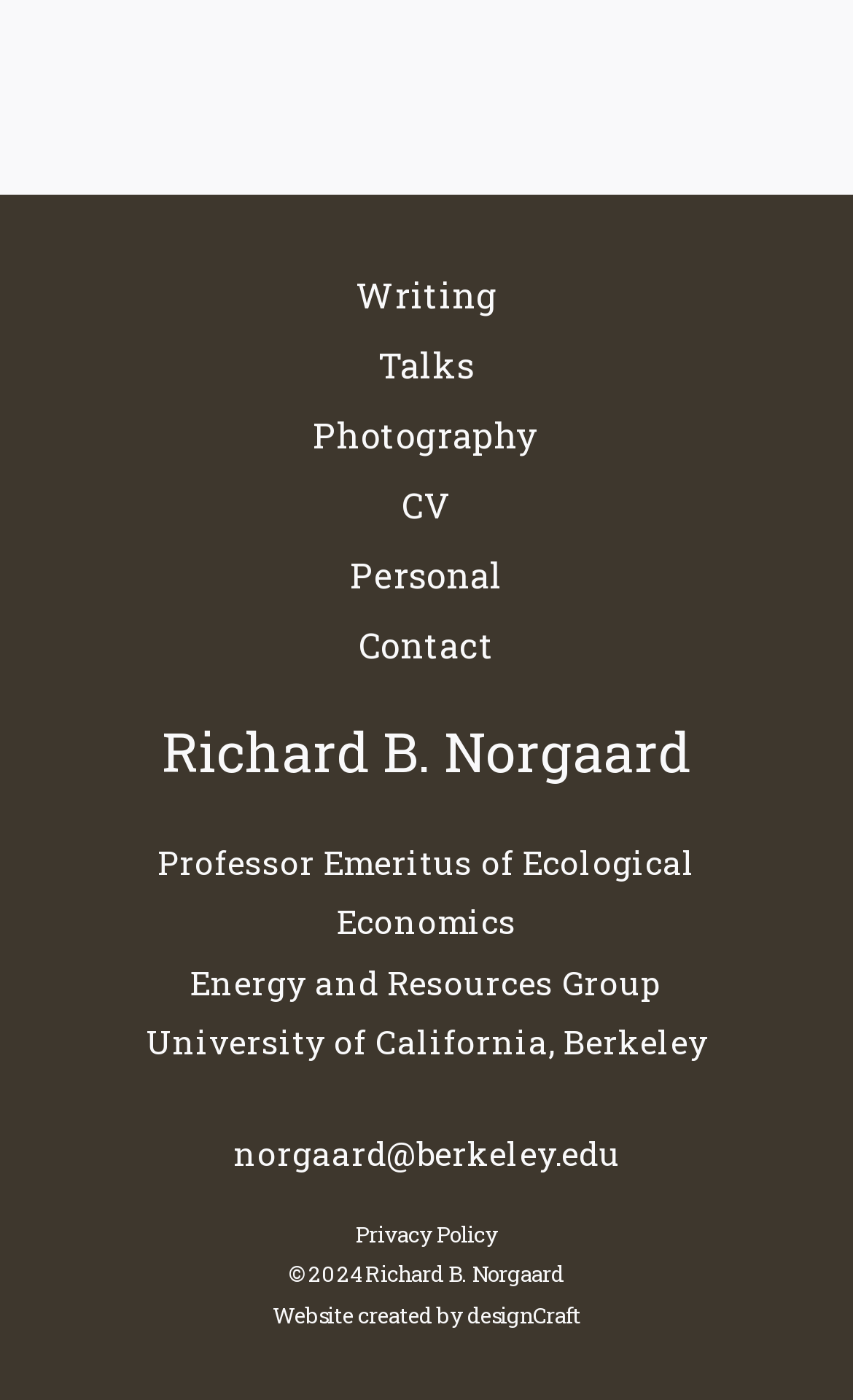Determine the bounding box coordinates of the section I need to click to execute the following instruction: "send an email to Richard B. Norgaard". Provide the coordinates as four float numbers between 0 and 1, i.e., [left, top, right, bottom].

[0.273, 0.809, 0.727, 0.841]